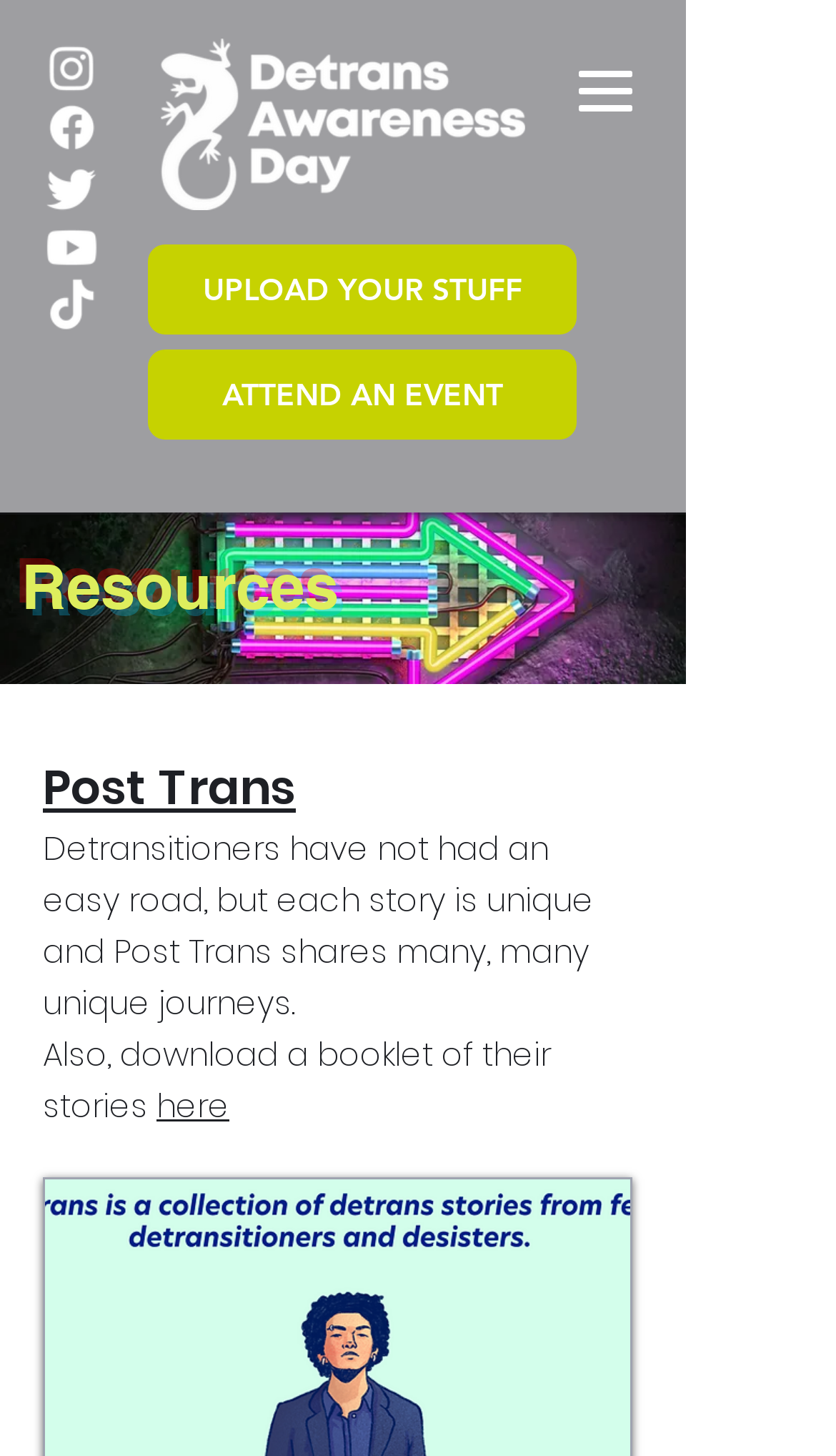What is the purpose of the 'UPLOAD YOUR STUFF' link?
Please provide a single word or phrase answer based on the image.

To upload user content